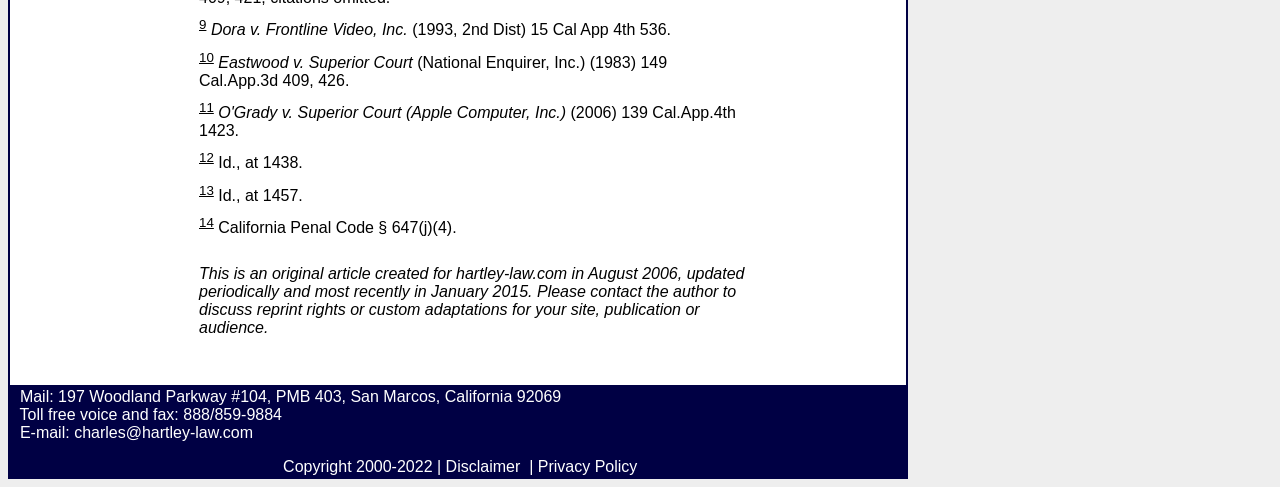How many links are present in the footer section? Examine the screenshot and reply using just one word or a brief phrase.

4